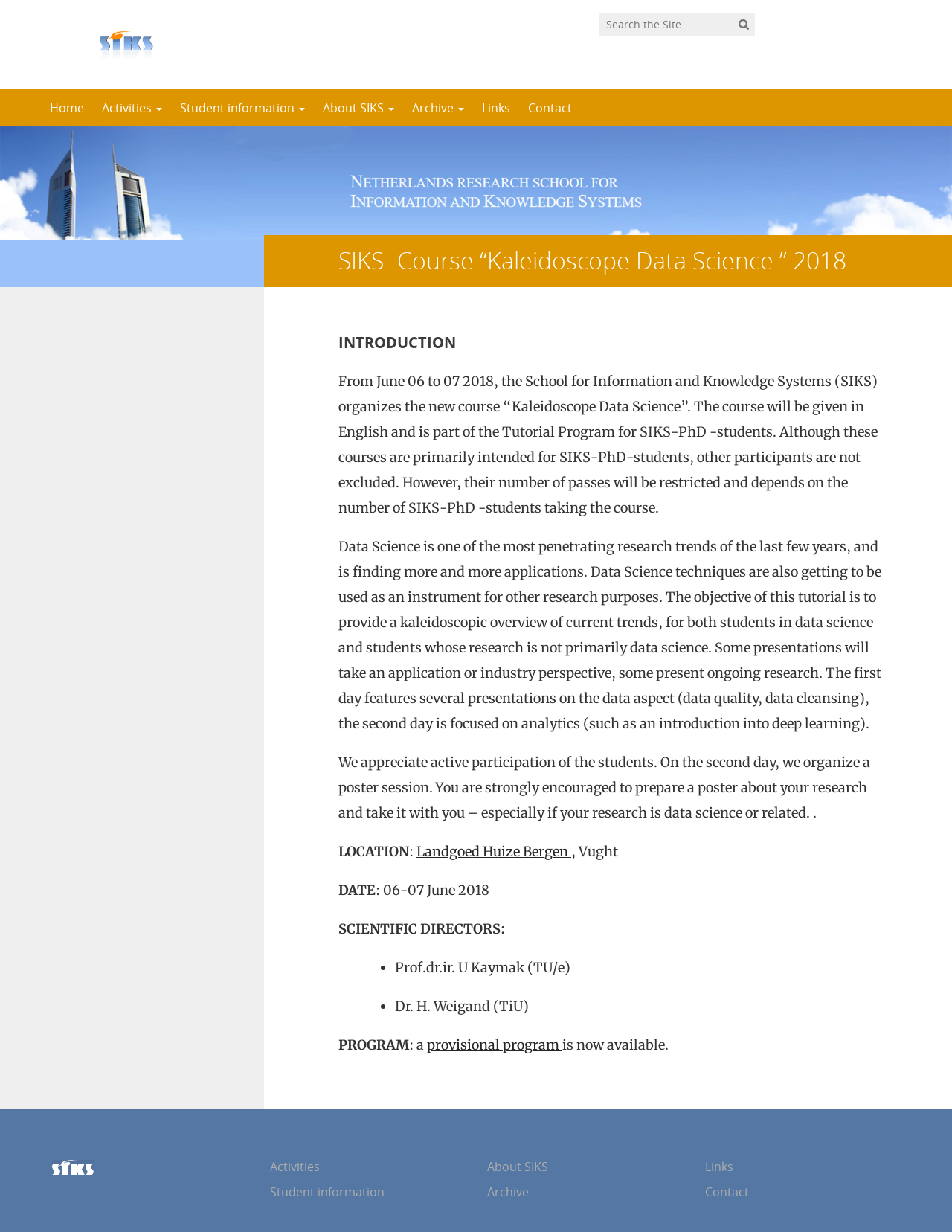What is the date of the course?
Based on the screenshot, provide a one-word or short-phrase response.

06-07 June 2018